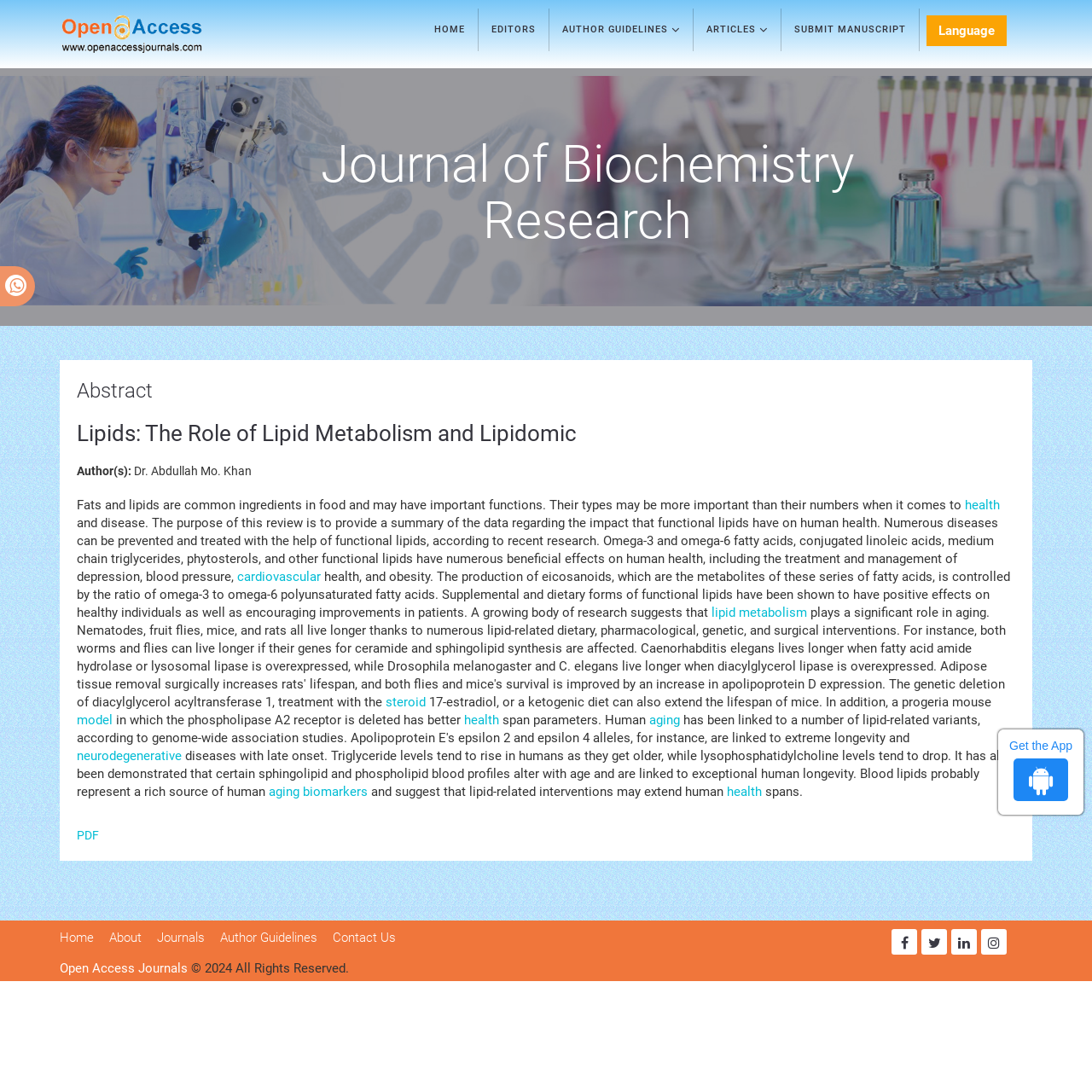Who is the author of the article?
Please ensure your answer is as detailed and informative as possible.

I found the answer by looking at the static text element with the text 'Author(s):' and the adjacent static text element with the text 'Dr. Abdullah Mo. Khan'.